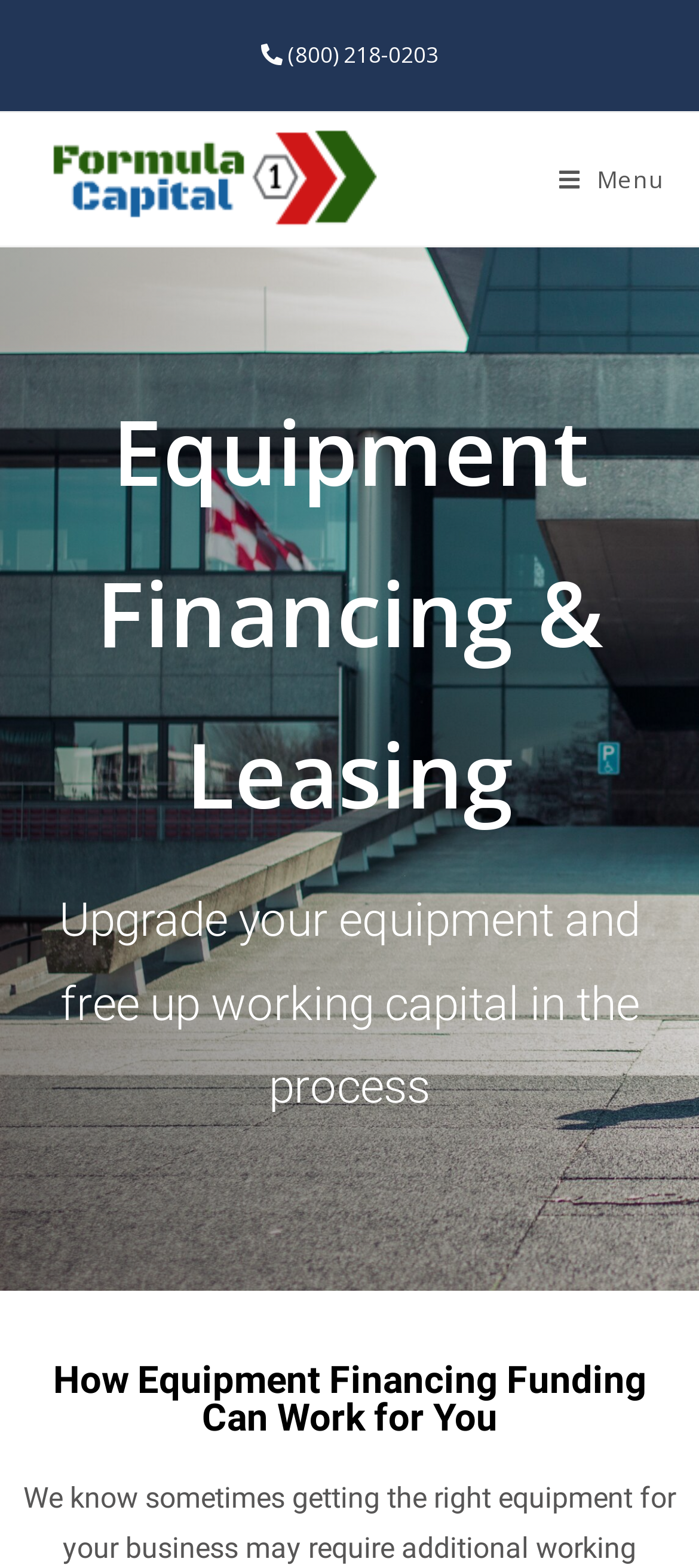What is the name of the company?
Make sure to answer the question with a detailed and comprehensive explanation.

I found the company name by looking at the link element with the content 'Formula 1 Capital' located at the top left of the webpage, which is also accompanied by an image with the same name.